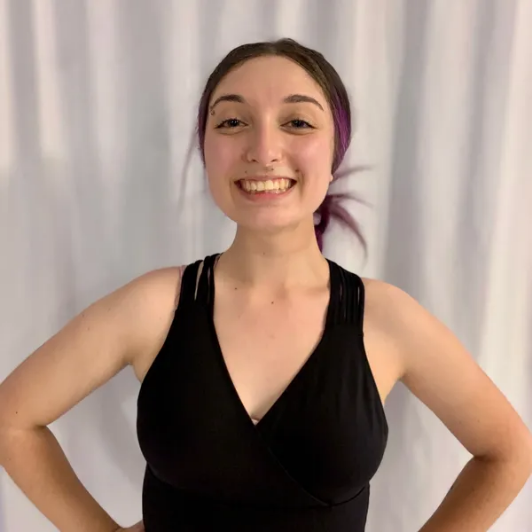What is the background of the image? Look at the image and give a one-word or short phrase answer.

white curtain